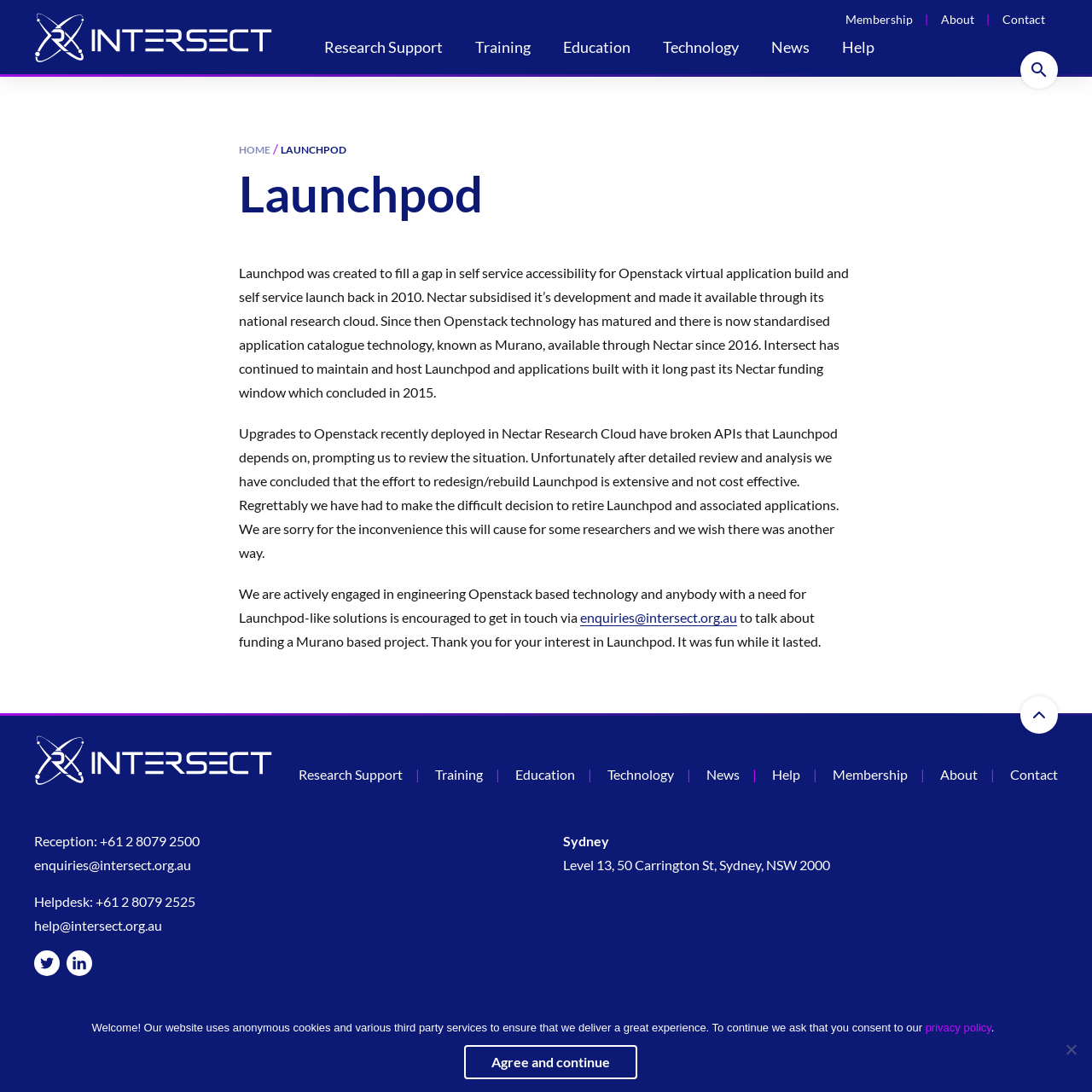Provide the bounding box coordinates for the UI element that is described as: "Marie-Claire Lavabre".

None